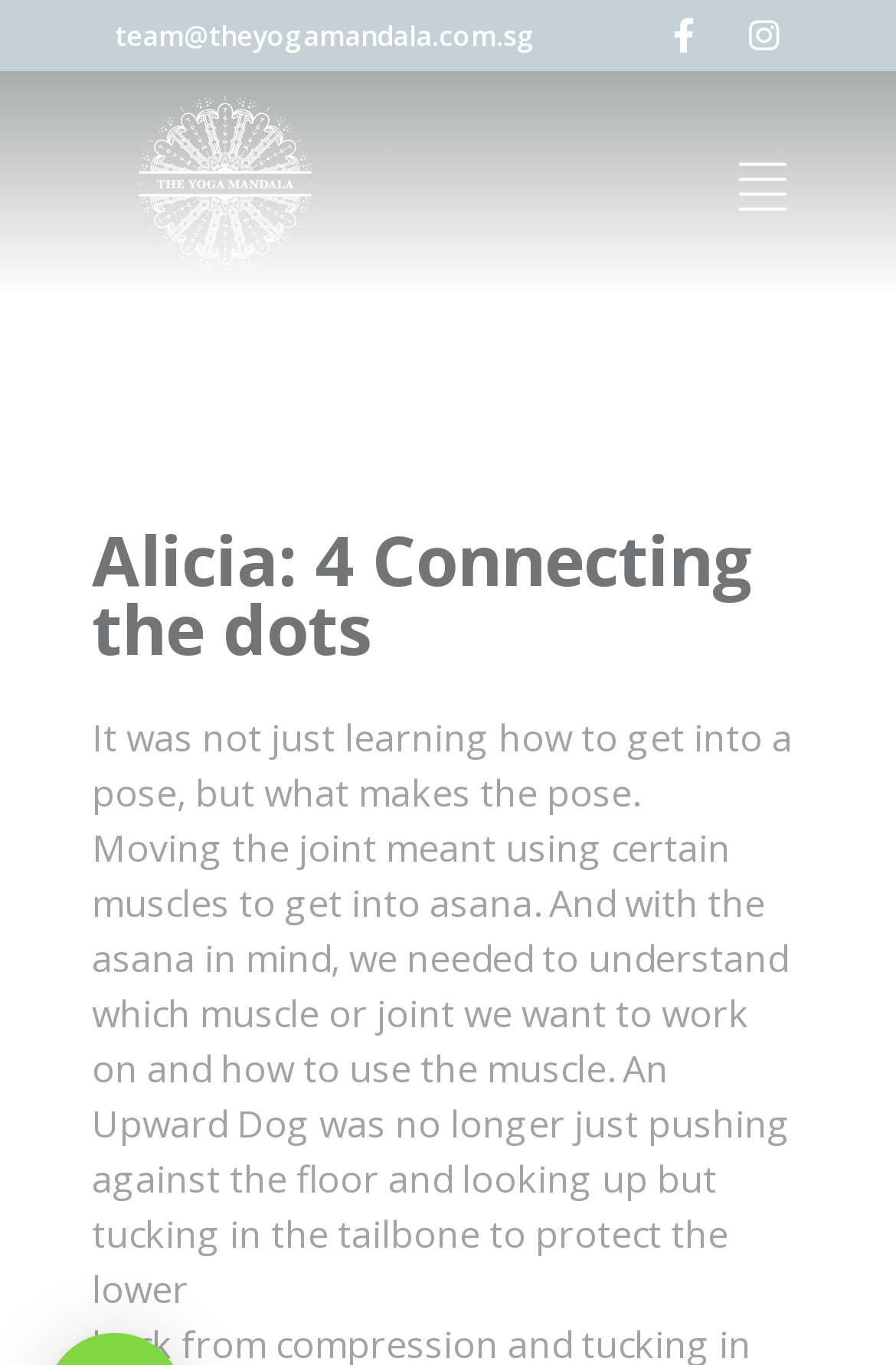Determine the main headline of the webpage and provide its text.

Alicia: 4 Connecting the dots